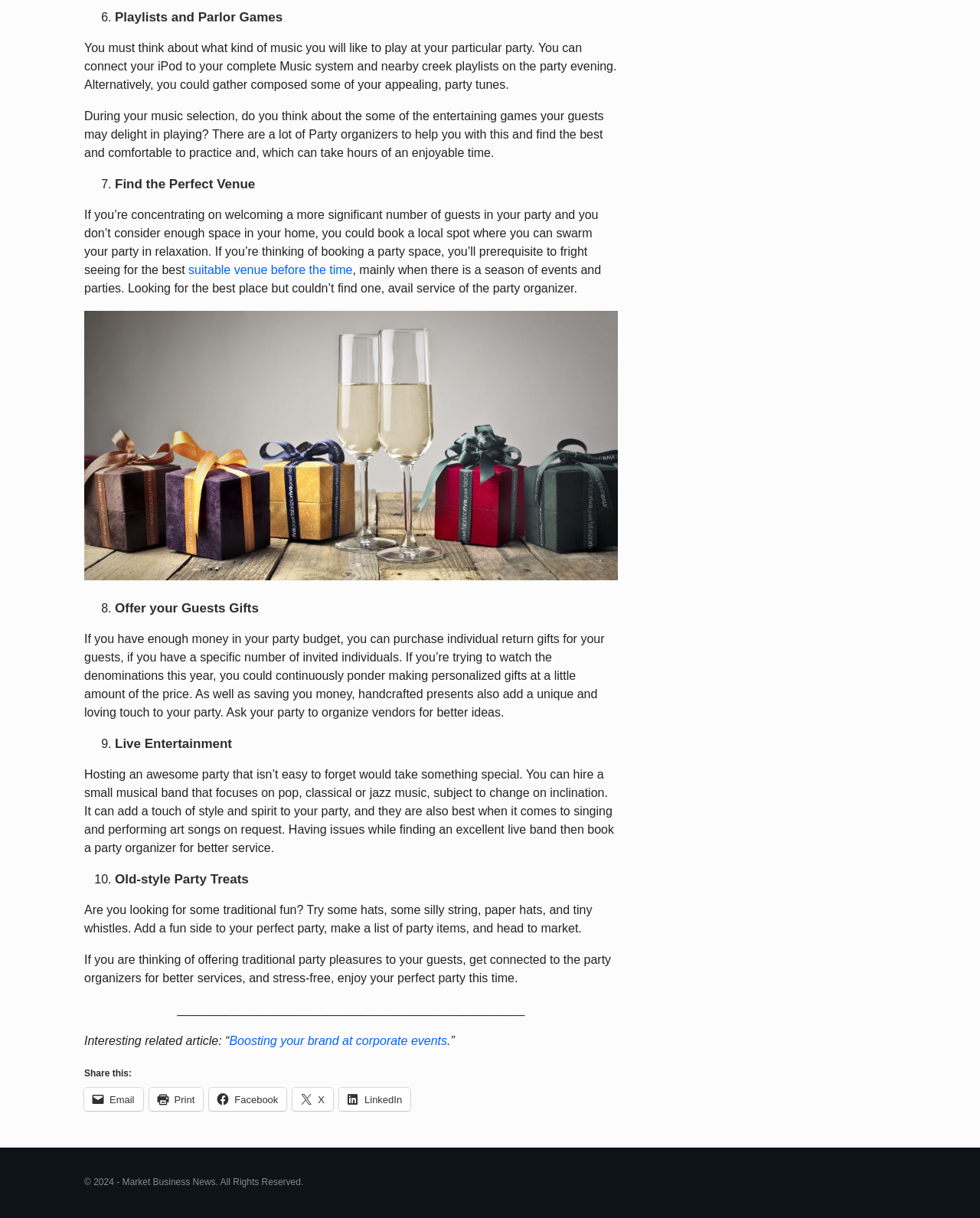What is the purpose of hiring a live band?
Using the image as a reference, answer the question with a short word or phrase.

Add style and spirit